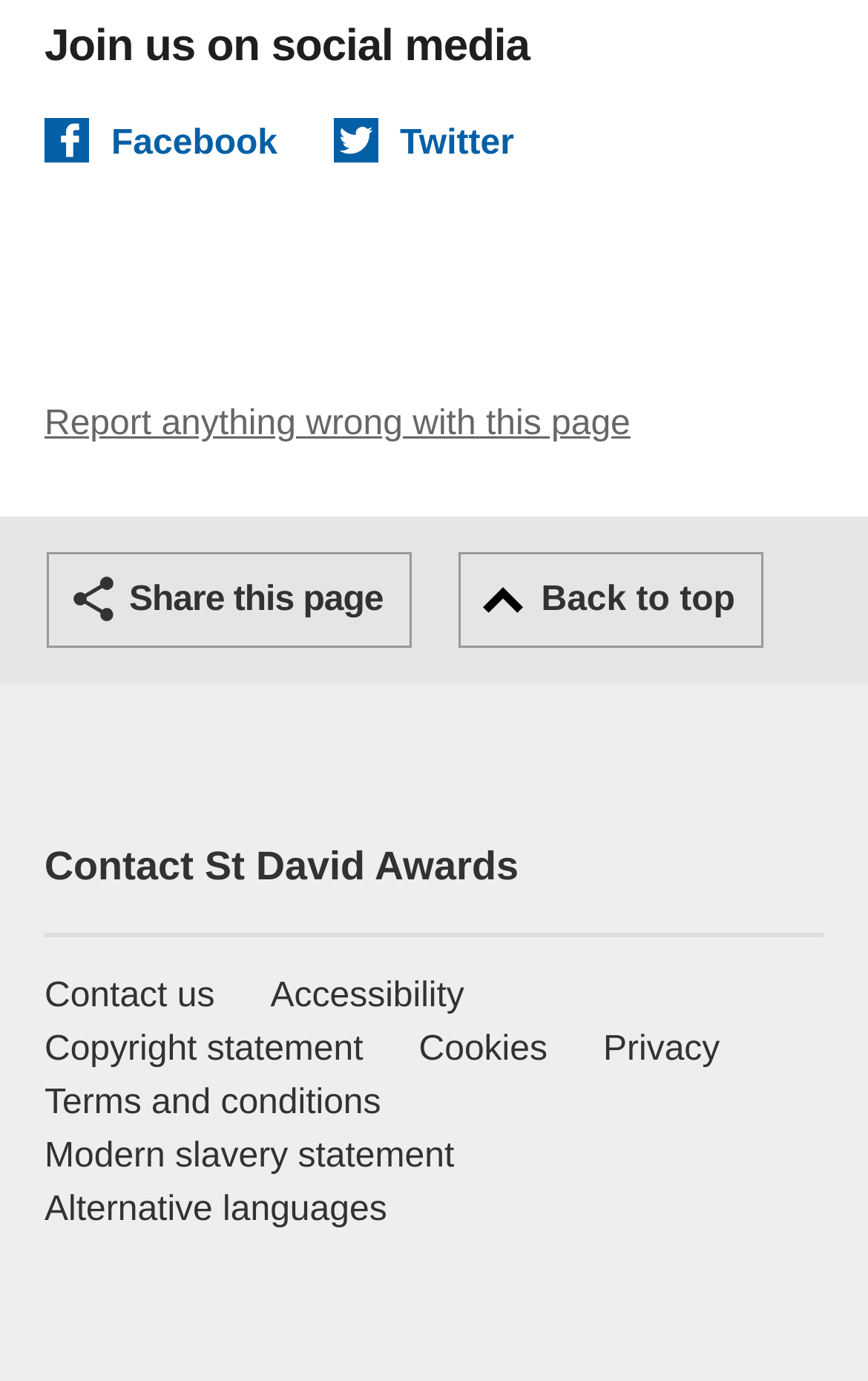Provide the bounding box coordinates of the HTML element this sentence describes: "Accessibility".

[0.311, 0.703, 0.535, 0.741]